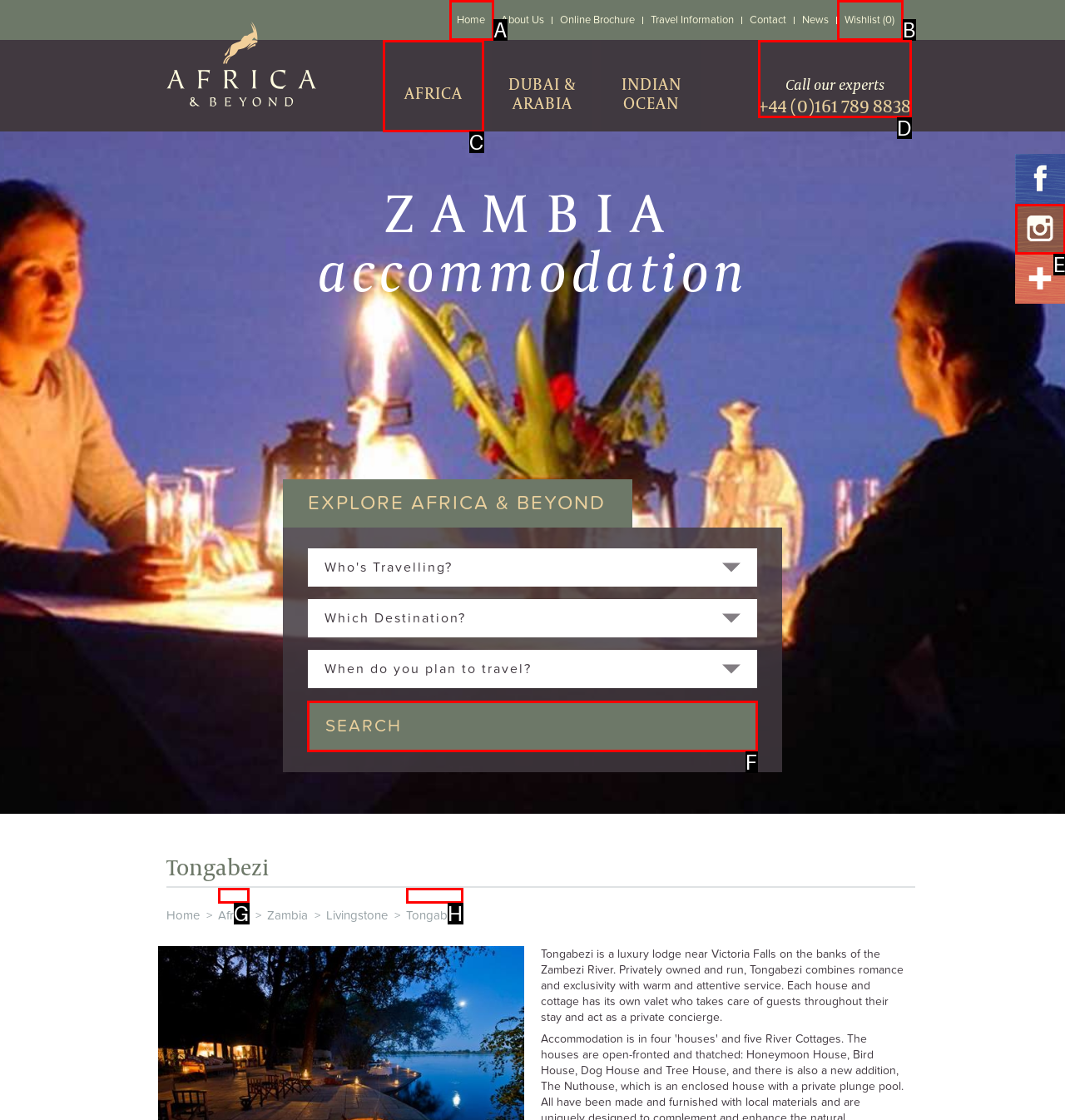Identify the letter of the UI element needed to carry out the task: Read 'Rector’s Reflections'
Reply with the letter of the chosen option.

None